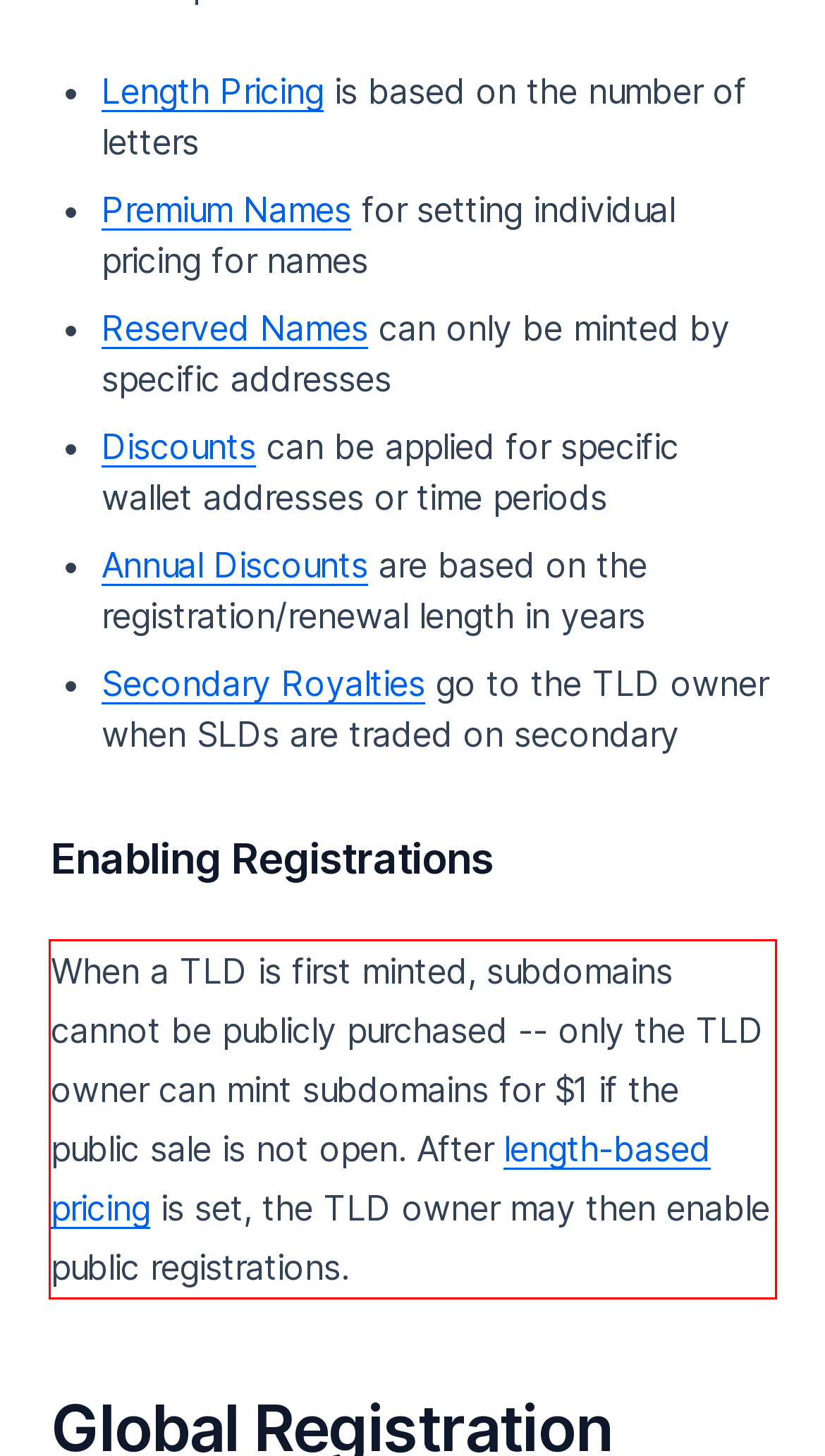From the given screenshot of a webpage, identify the red bounding box and extract the text content within it.

When a TLD is first minted, subdomains cannot be publicly purchased -- only the TLD owner can mint subdomains for $1 if the public sale is not open. After length-based pricing is set, the TLD owner may then enable public registrations.